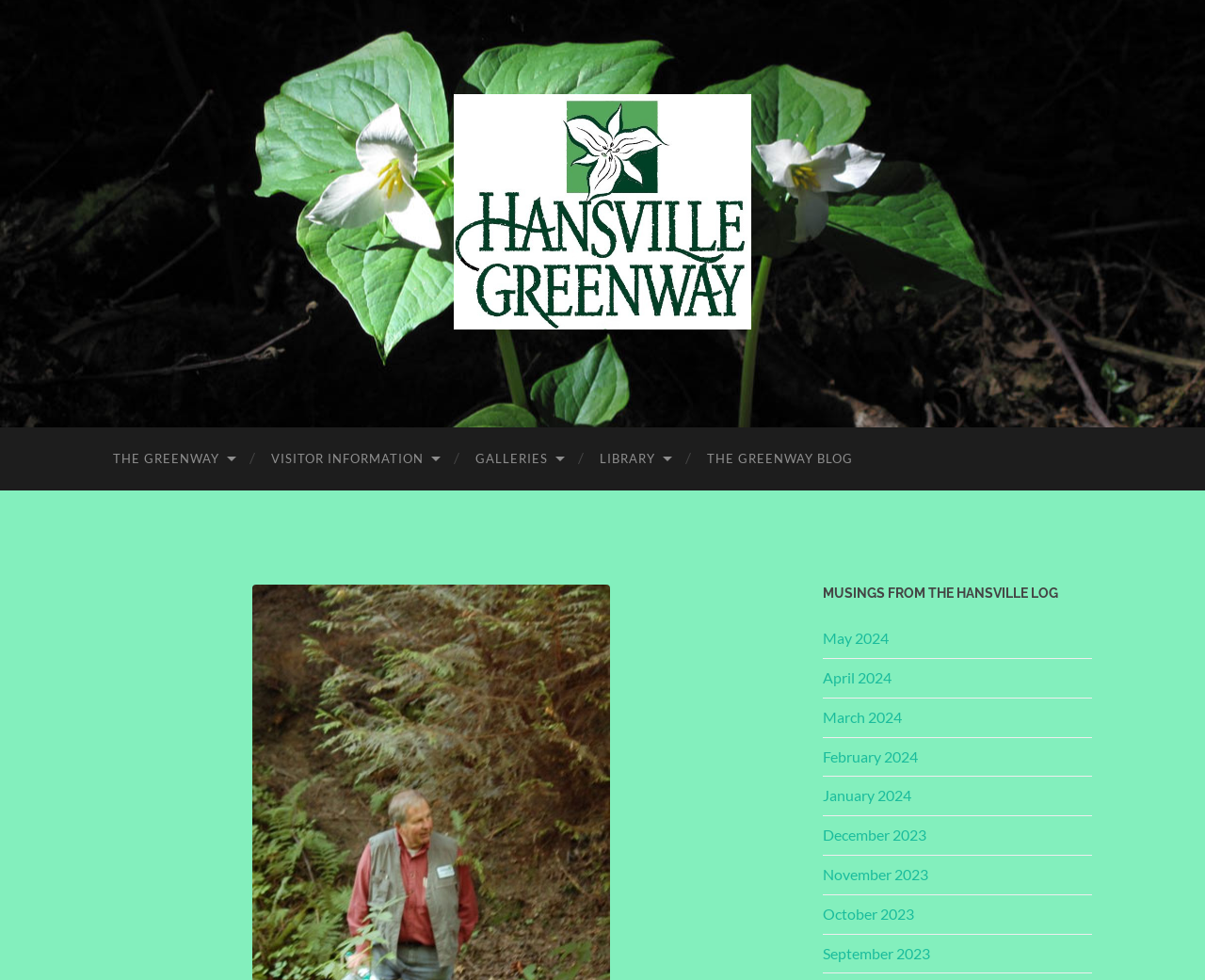How many months are listed in the blog archive?
Refer to the image and give a detailed answer to the question.

I counted the number of links with month names, starting from 'May 2024' to 'September 2023', and found a total of 9 months listed in the blog archive.